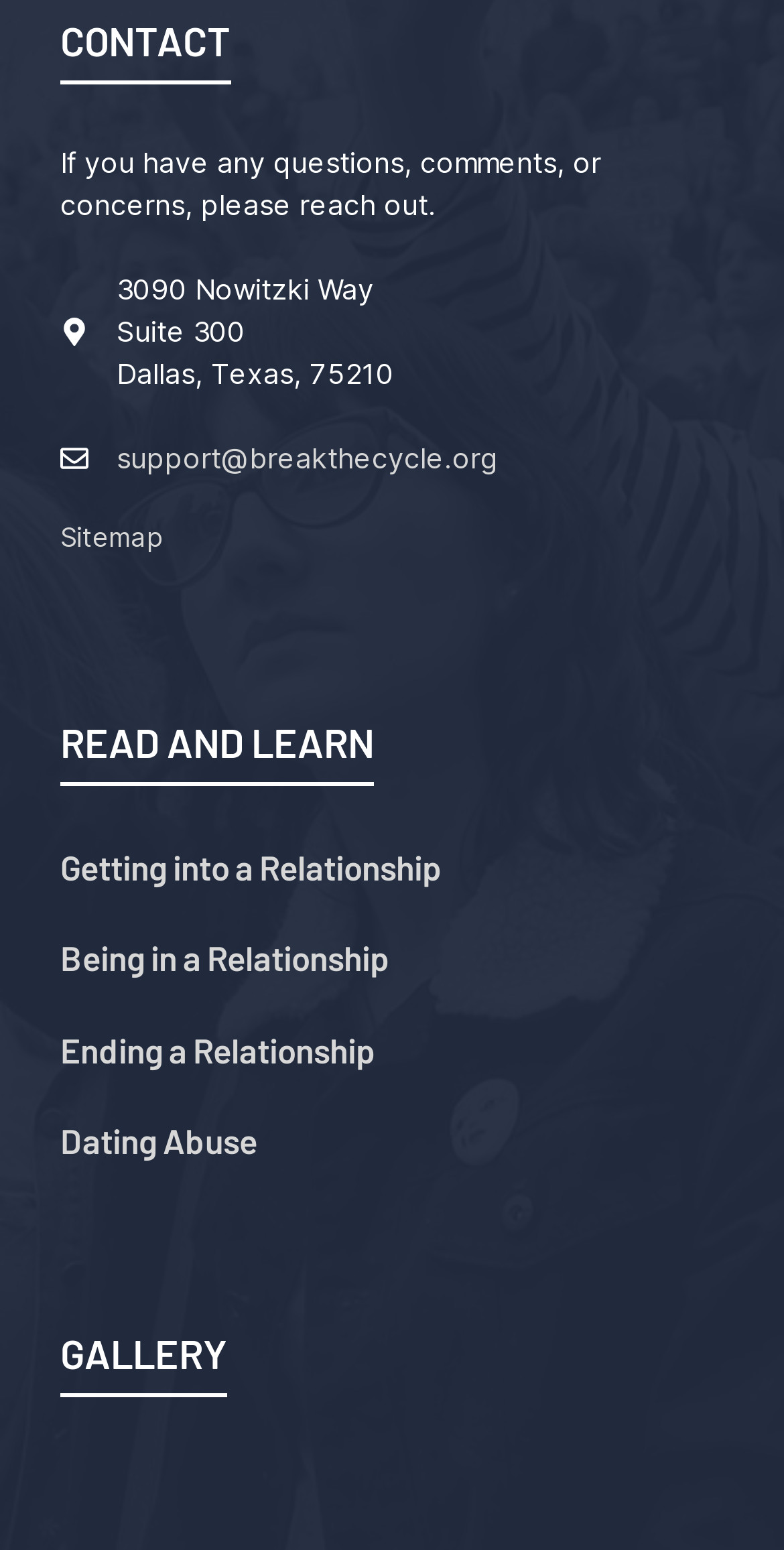Kindly respond to the following question with a single word or a brief phrase: 
What is the last topic listed under the 'READ AND LEARN' section?

GALLERY